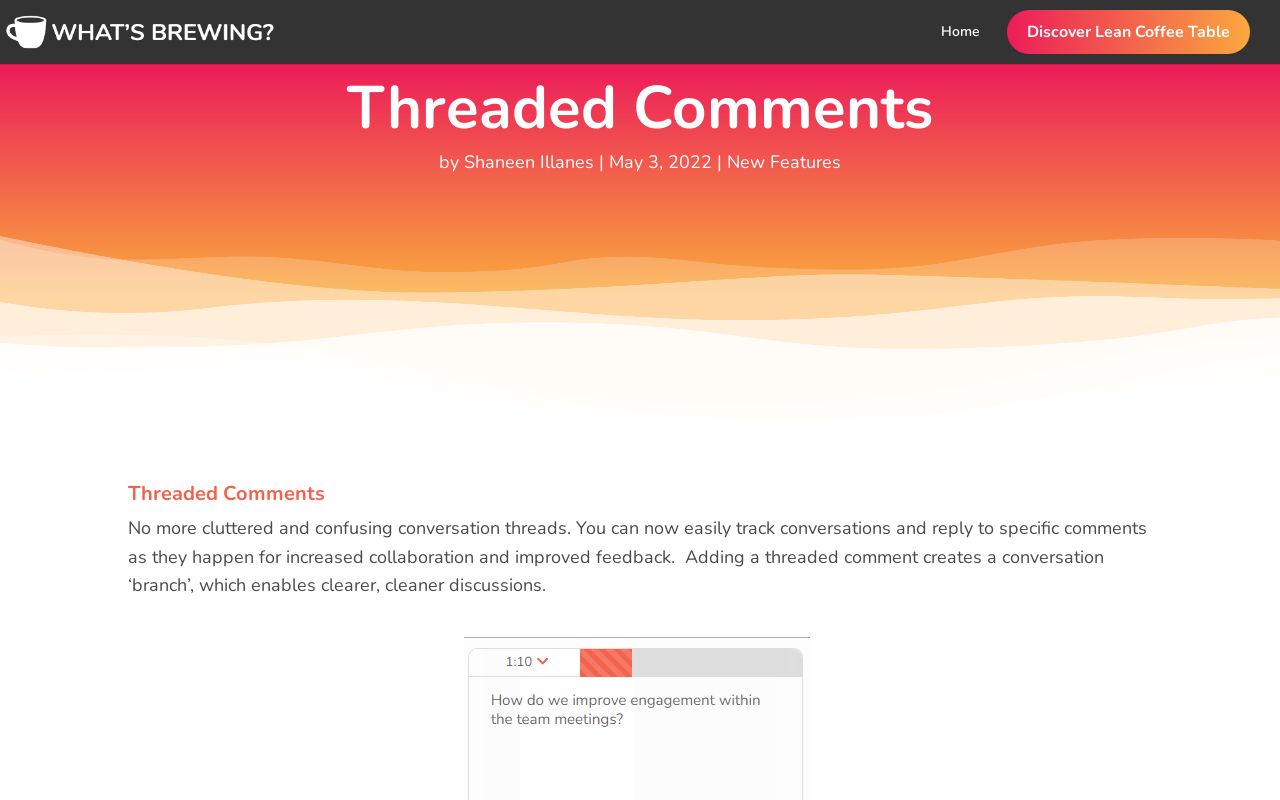What happens when you add a threaded comment?
Look at the screenshot and respond with one word or a short phrase.

Creates a conversation branch